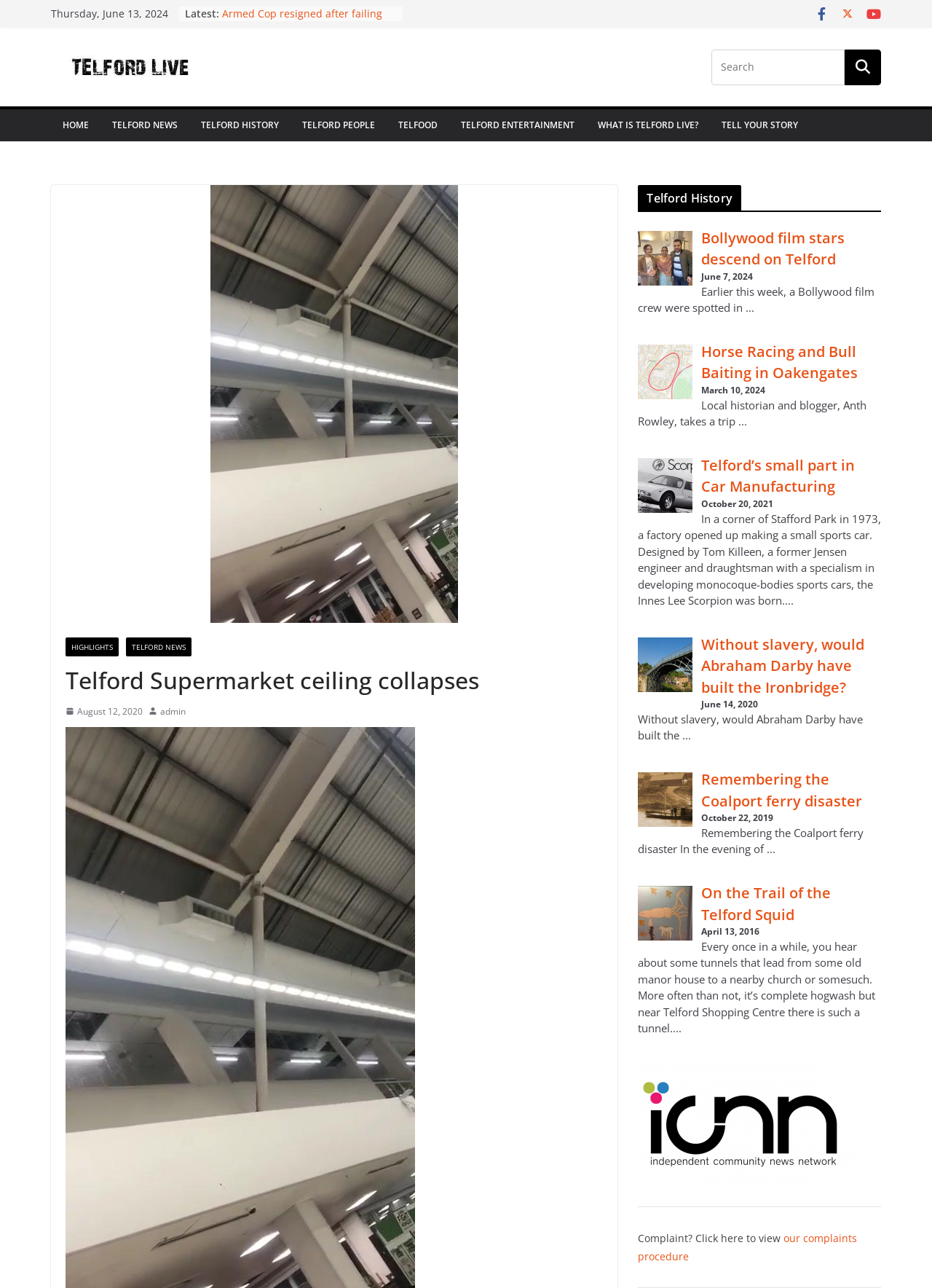Locate the bounding box coordinates of the region to be clicked to comply with the following instruction: "Read about skin cancer prevention". The coordinates must be four float numbers between 0 and 1, in the form [left, top, right, bottom].

None